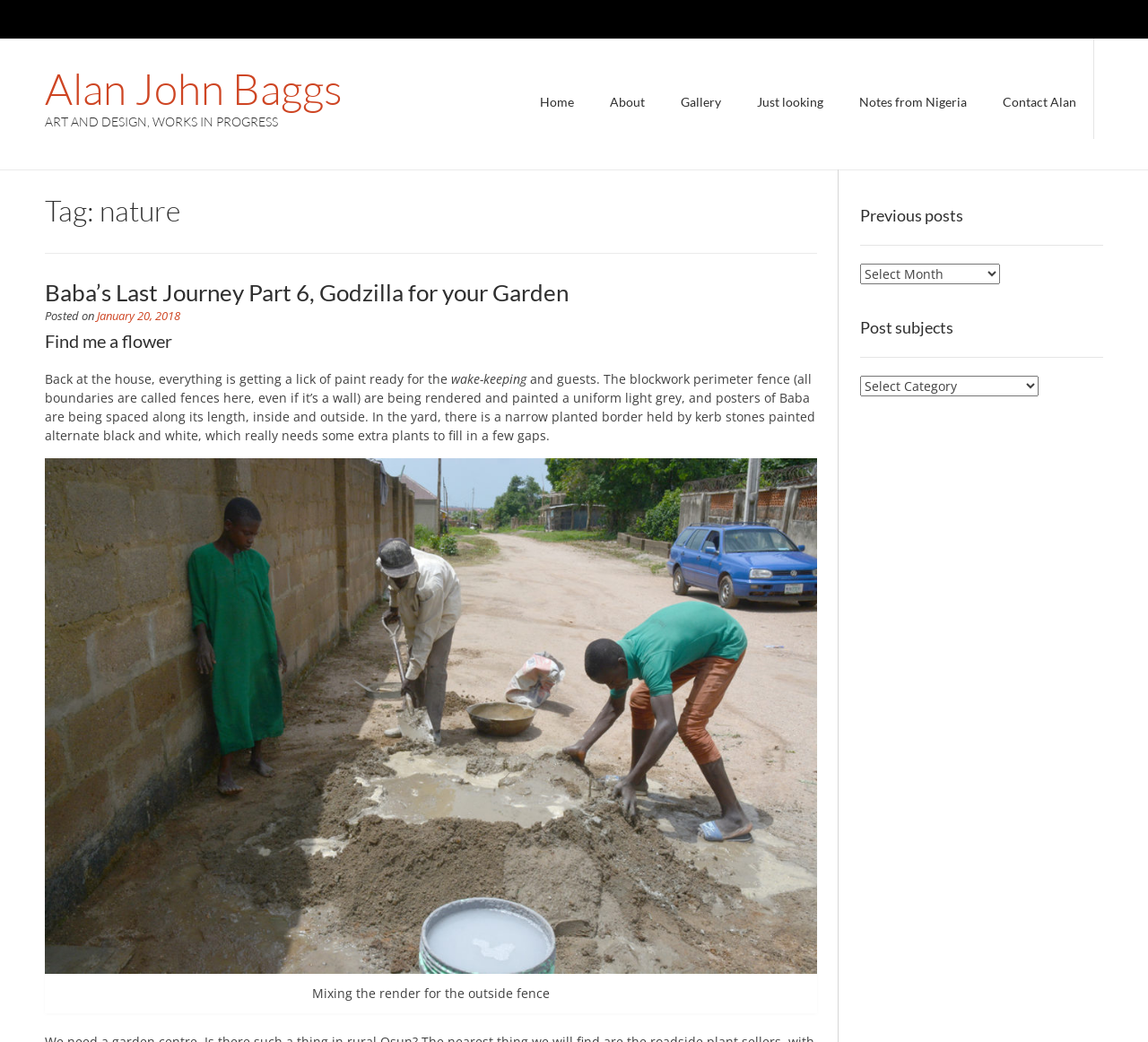Can you extract the primary headline text from the webpage?

Alan John Baggs